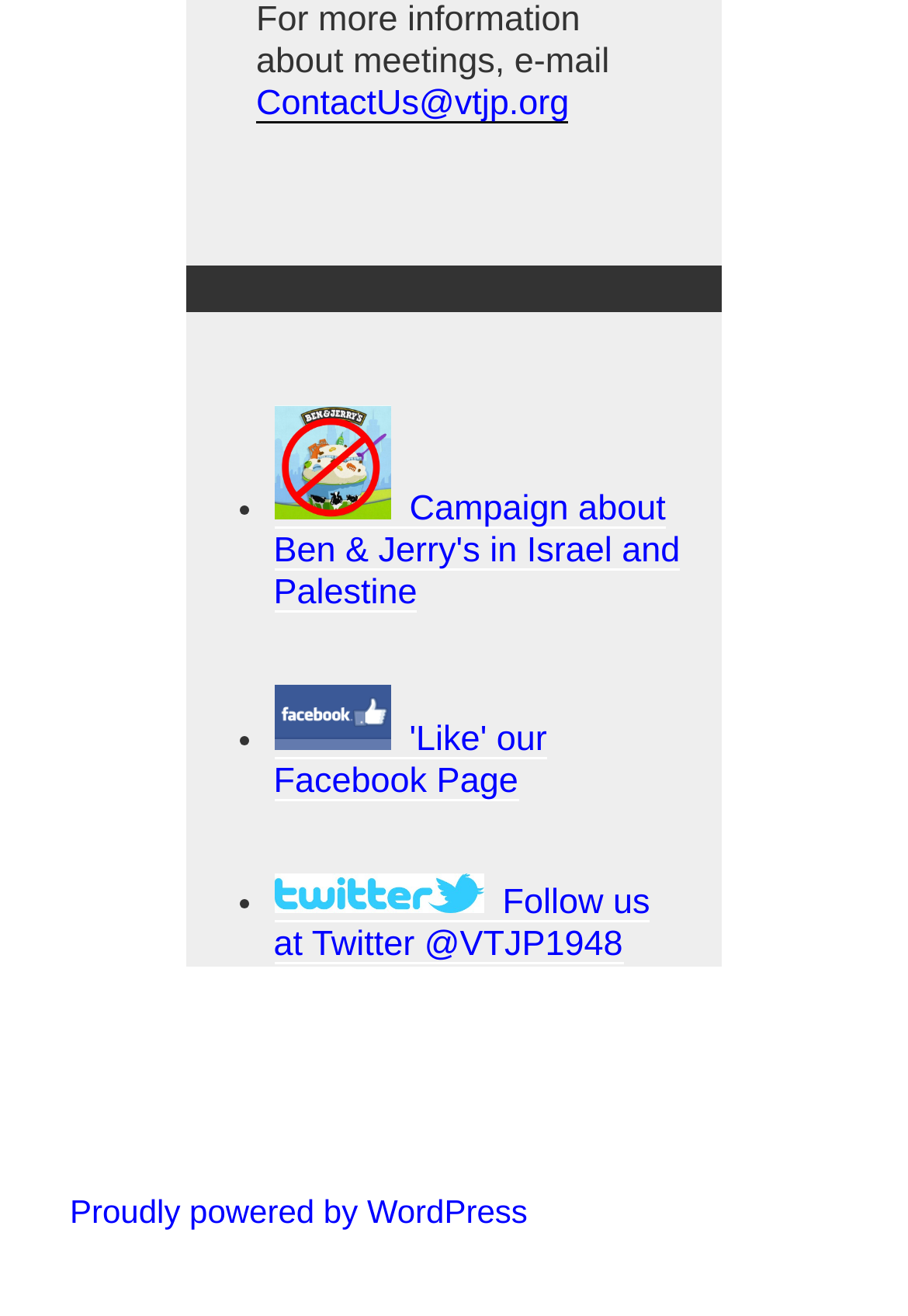What is the text of the second link?
Please provide a single word or phrase in response based on the screenshot.

FB  Like our Facebook Page